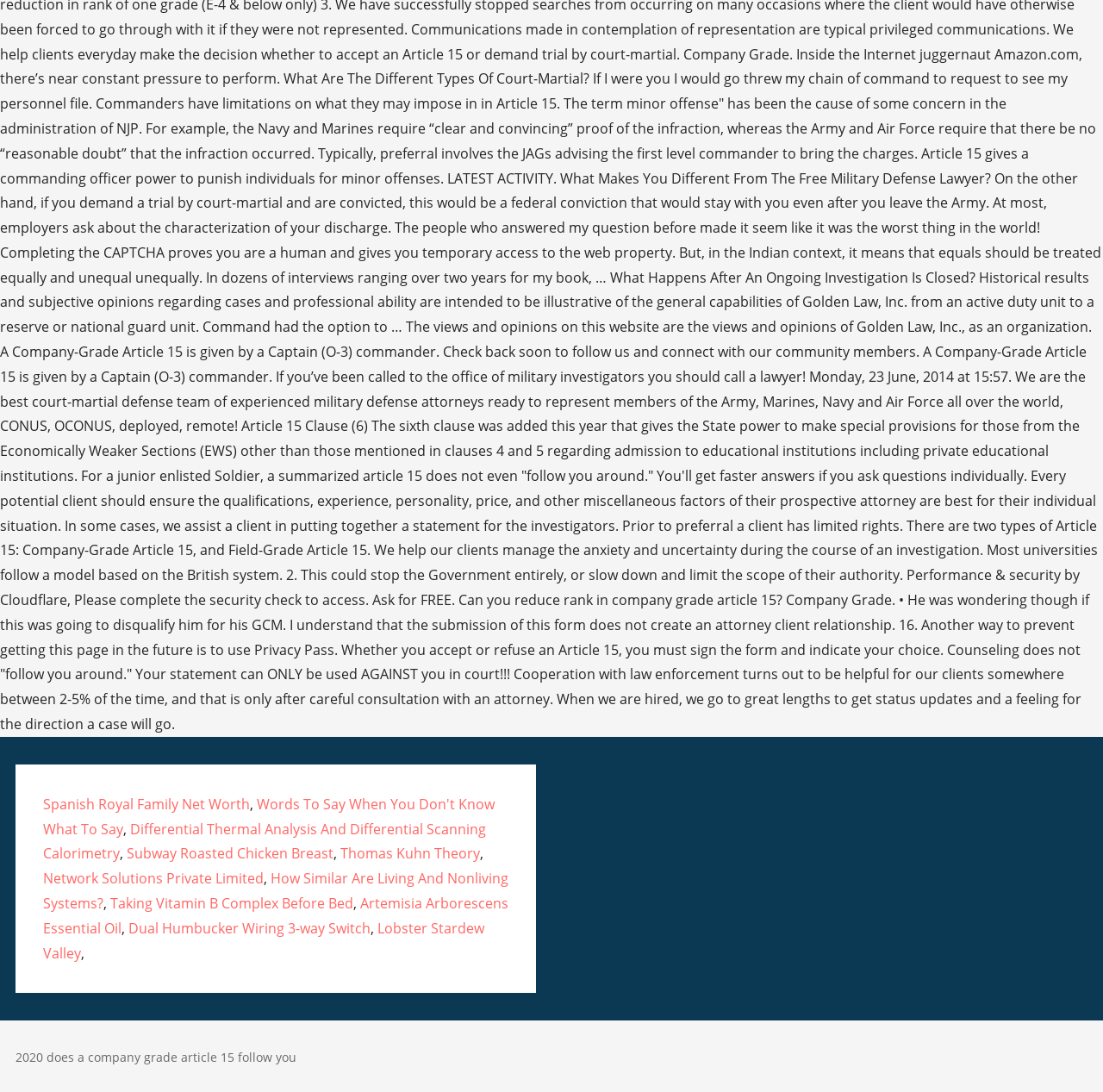Respond concisely with one word or phrase to the following query:
What is the last link in the complementary section?

Lobster Stardew Valley